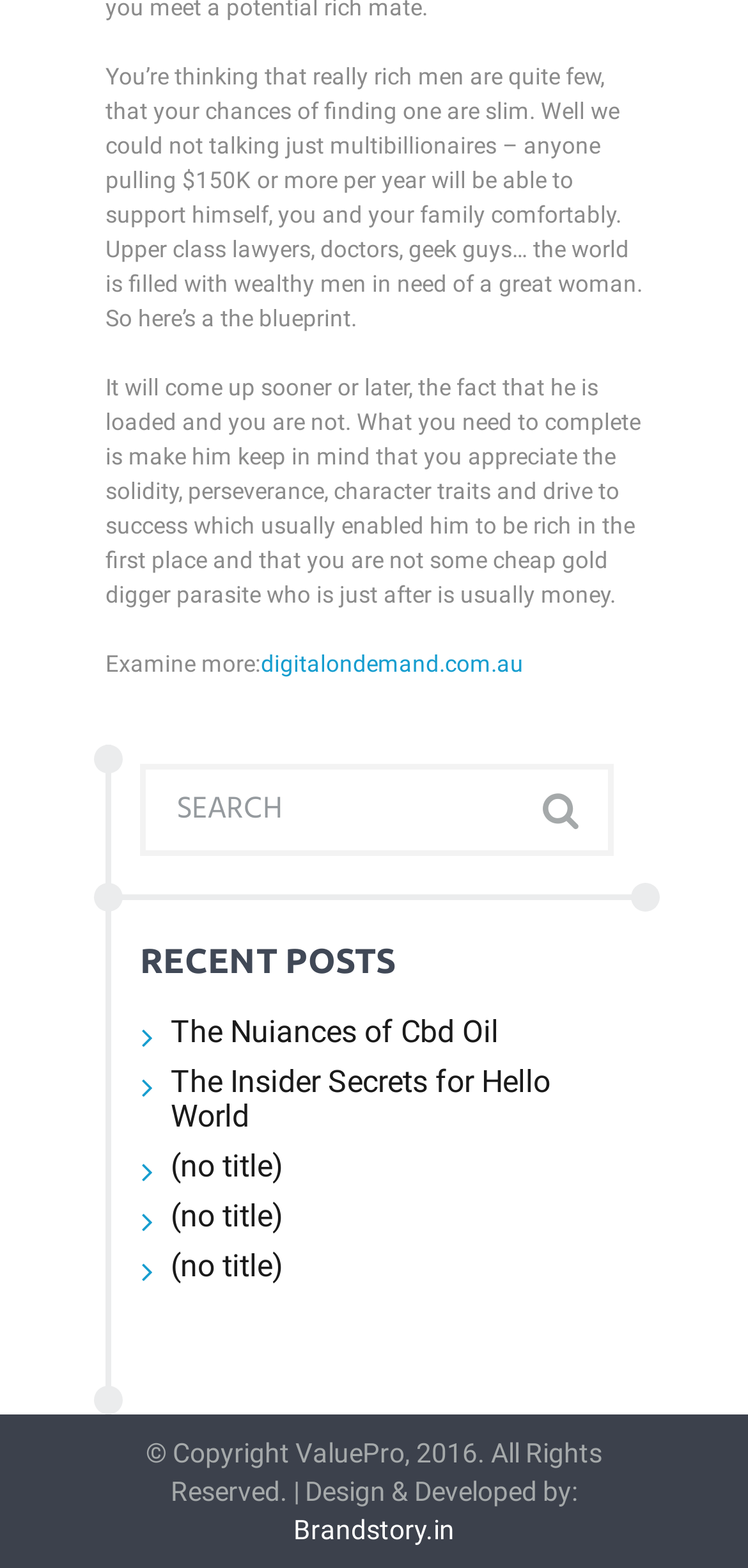Please identify the bounding box coordinates of the clickable region that I should interact with to perform the following instruction: "Learn about Cbd Oil". The coordinates should be expressed as four float numbers between 0 and 1, i.e., [left, top, right, bottom].

[0.228, 0.646, 0.667, 0.671]